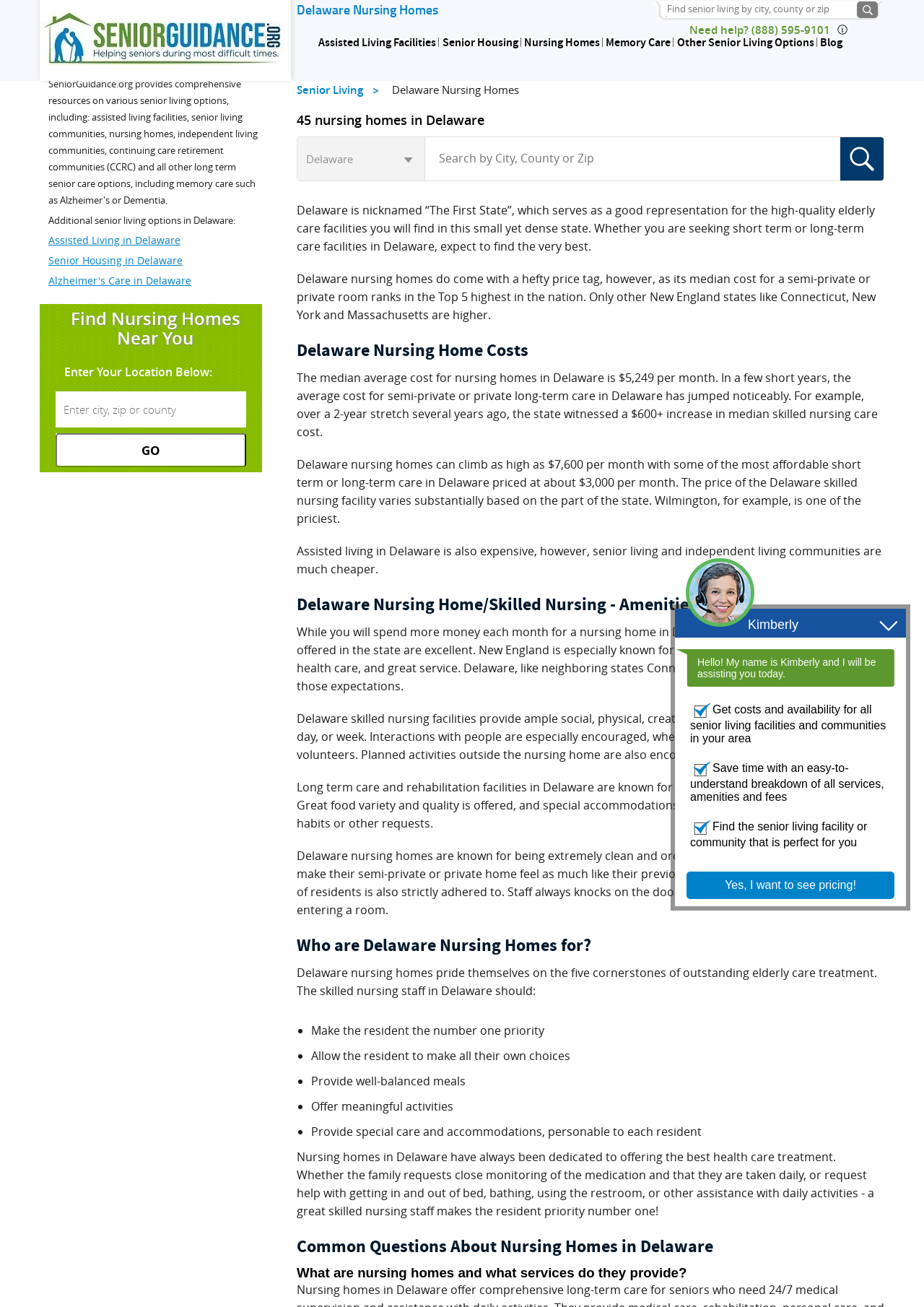Generate a comprehensive caption for the webpage you are viewing.

This webpage is about nursing homes in Delaware, providing information on various aspects of elderly care facilities in the state. At the top, there is a logo and a link to "Senior Guidance" with an image. Below that, there is a heading "Delaware Nursing Homes" followed by a search bar where users can enter their location to find senior living options. 

On the left side, there are links to different types of senior living options, including assisted living facilities, senior housing, nursing homes, and memory care. Below these links, there is a section titled "Other Senior Living Options" with a link to a blog.

The main content of the webpage is divided into several sections, each with a heading. The first section provides an overview of Delaware nursing homes, including their high-quality care and amenities. The second section discusses the costs of nursing homes in Delaware, including the median average cost and the factors that affect pricing. 

The third section is about the amenities offered by Delaware nursing homes, such as social, physical, creative, and educational activities, as well as high-quality dining options. The fourth section explains who Delaware nursing homes are for, highlighting their focus on providing excellent care and making residents feel at home.

The webpage also has a section with frequently asked questions about nursing homes in Delaware, including what services they provide and what to expect. Additionally, there is a section where users can enter their location to find nursing homes near them.

At the bottom of the webpage, there is a section with a senior living advisor, Kimberly, who offers to assist users in finding the right senior living facility. Users can enter their information to get pricing and availability for senior living facilities in their area. There are also links to the terms of use and privacy policy at the very bottom of the webpage.